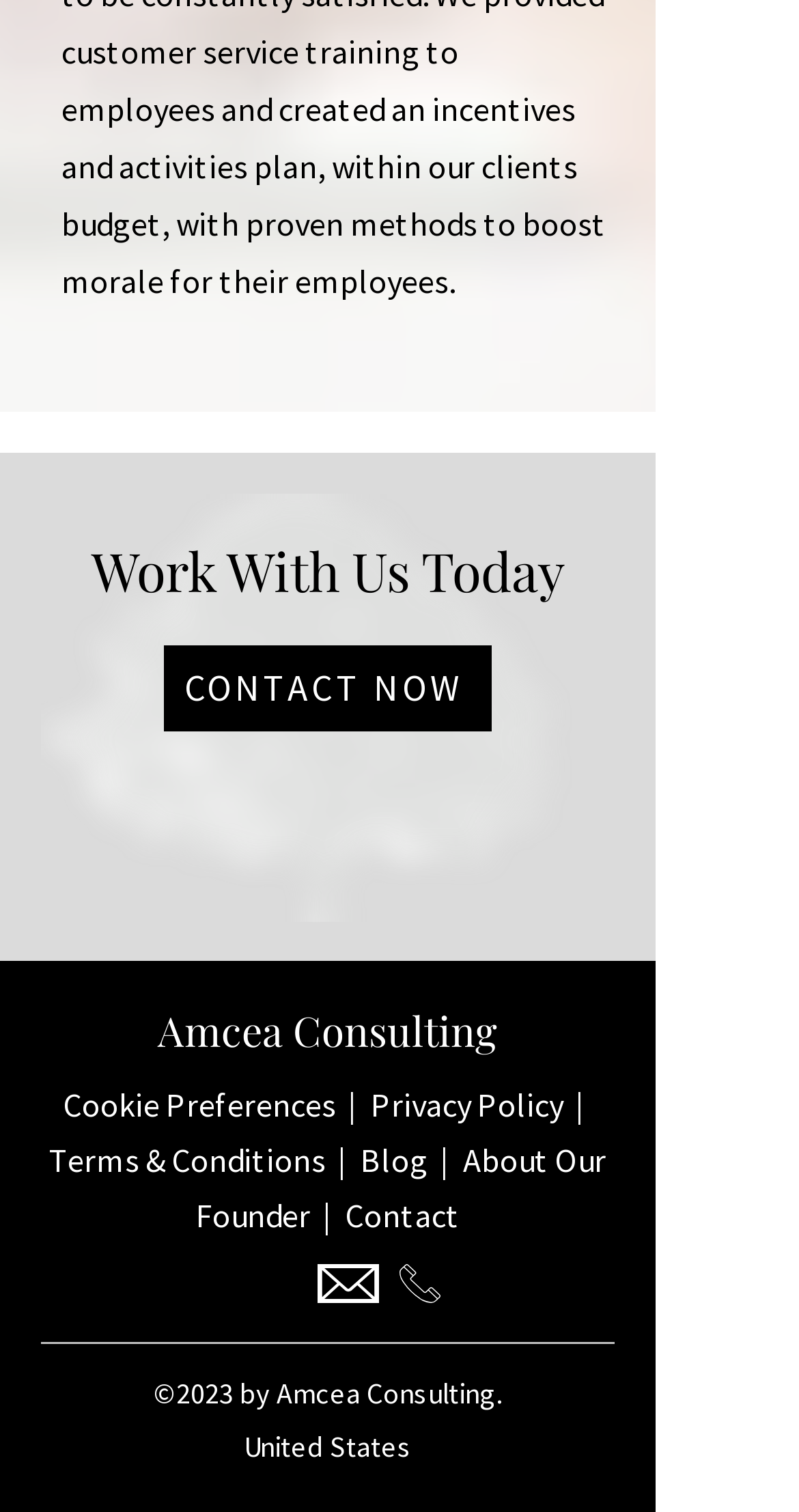Please identify the bounding box coordinates of the area I need to click to accomplish the following instruction: "Visit the 'Blog' page".

[0.451, 0.754, 0.536, 0.781]